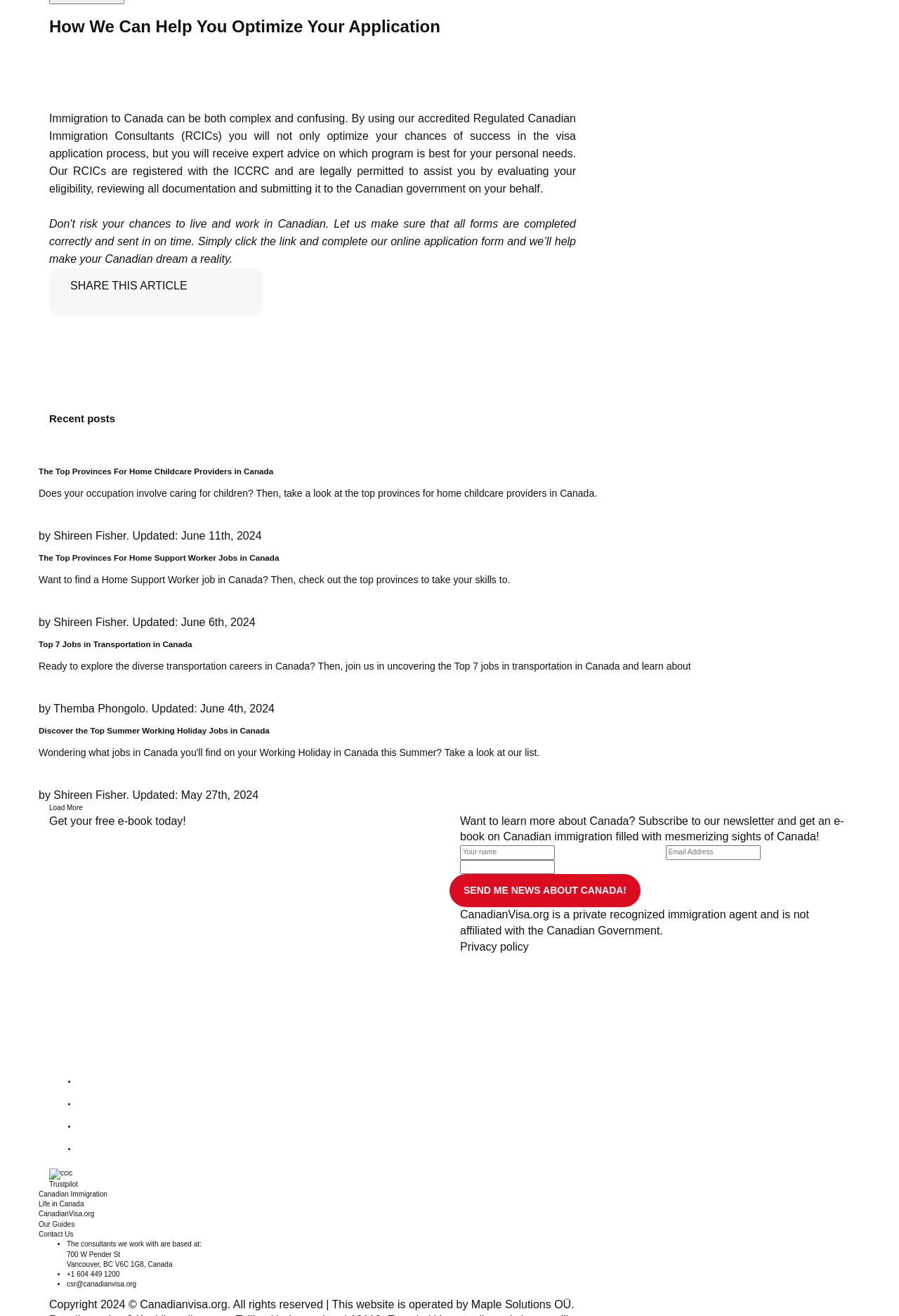Locate the bounding box coordinates of the clickable area to execute the instruction: "Read the article 'The Top Provinces For Home Childcare Providers in Canada'". Provide the coordinates as four float numbers between 0 and 1, represented as [left, top, right, bottom].

[0.043, 0.354, 0.957, 0.414]